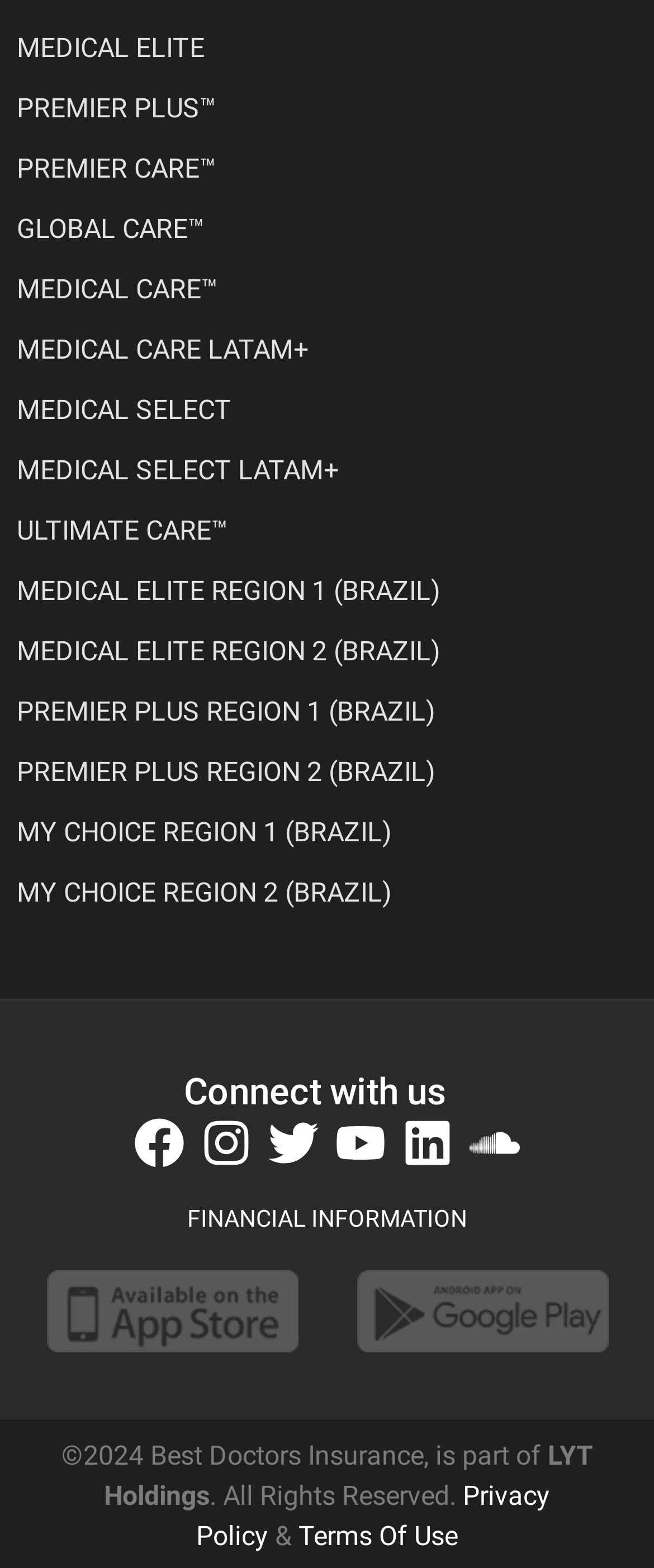What is the company name mentioned in the copyright information?
Please use the image to provide an in-depth answer to the question.

I looked at the static text elements at the bottom of the page and found the company name 'LYT Holdings' mentioned in the copyright information.